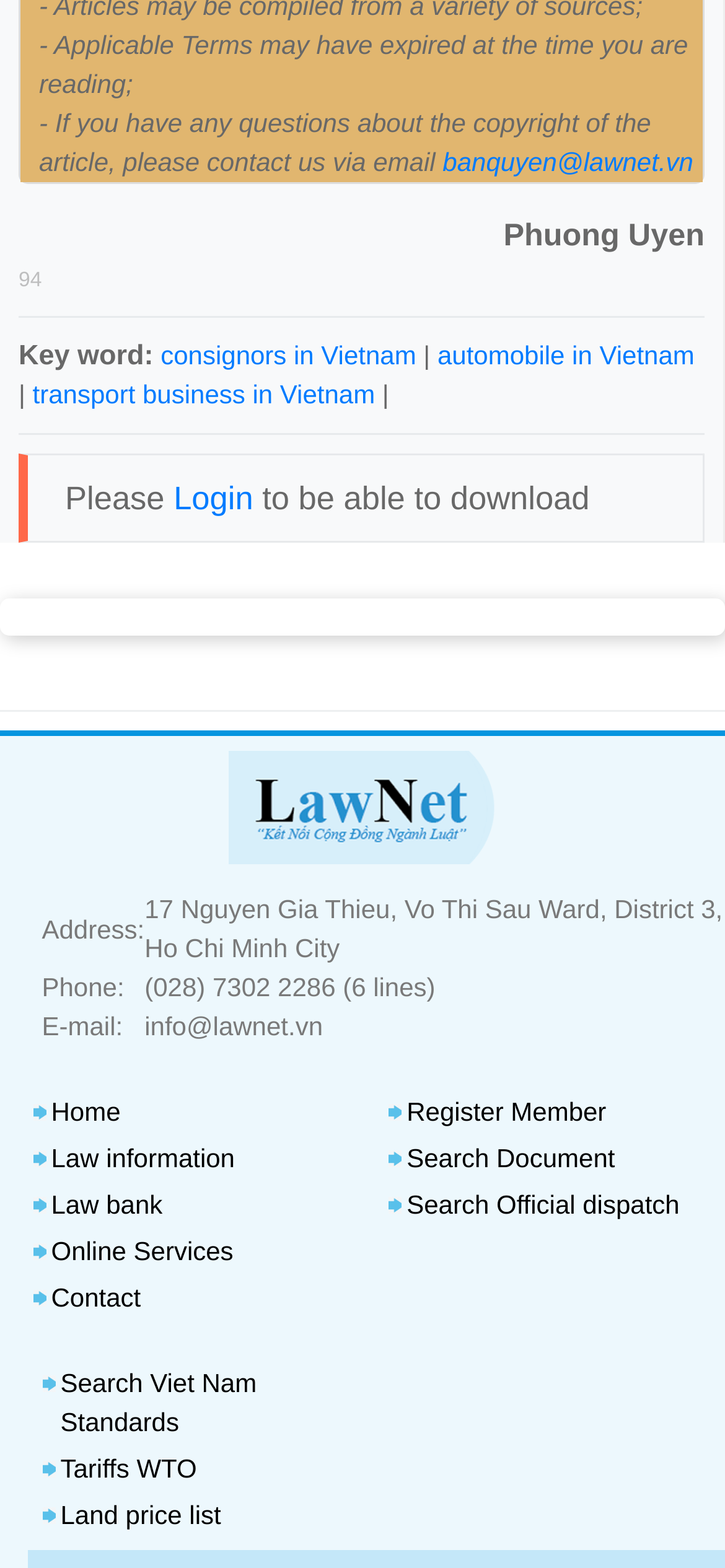What is the purpose of the blockquote element?
Refer to the image and provide a one-word or short phrase answer.

to login to download